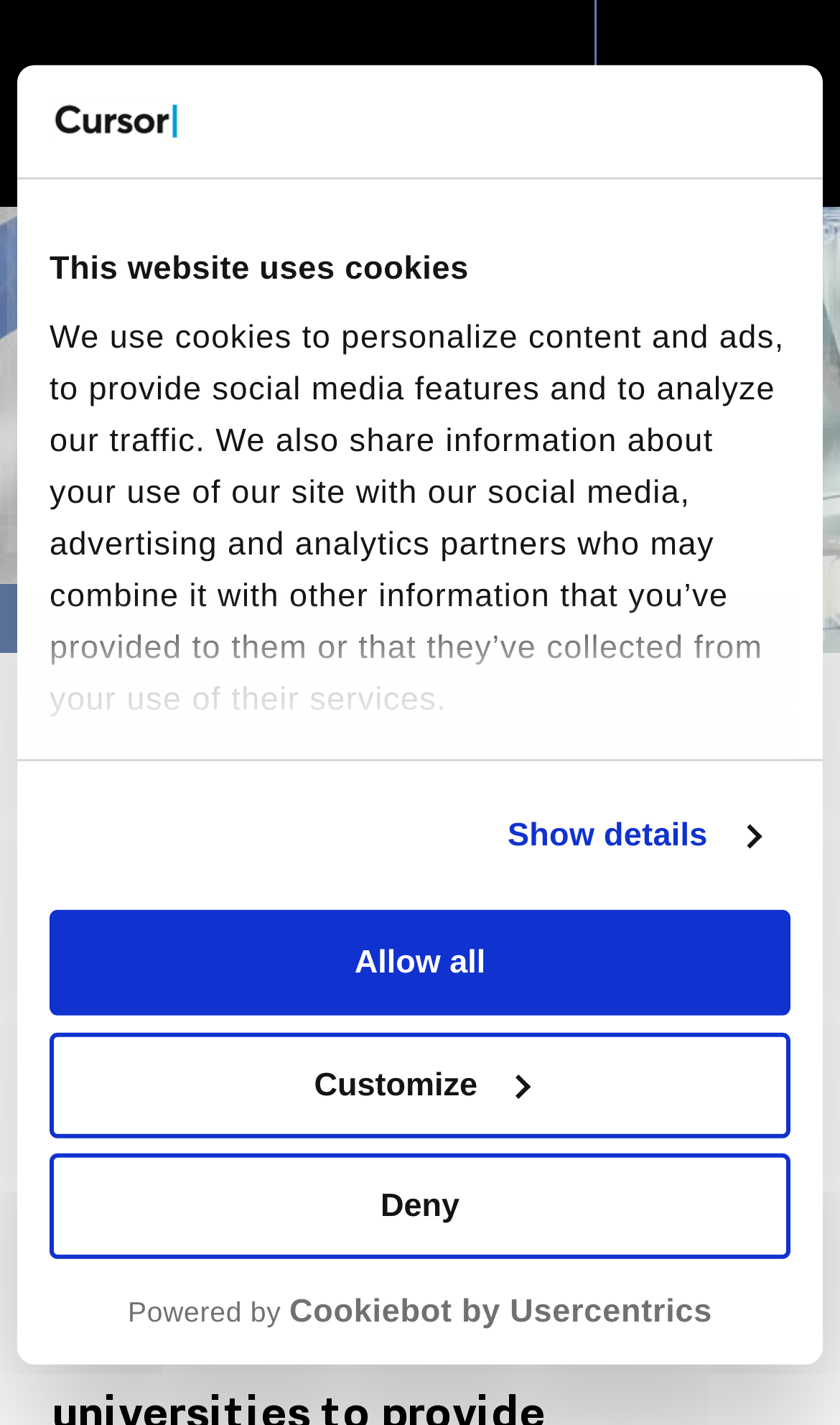Please determine the bounding box coordinates of the element to click in order to execute the following instruction: "Read the article". The coordinates should be four float numbers between 0 and 1, specified as [left, top, right, bottom].

[0.062, 0.507, 0.795, 0.742]